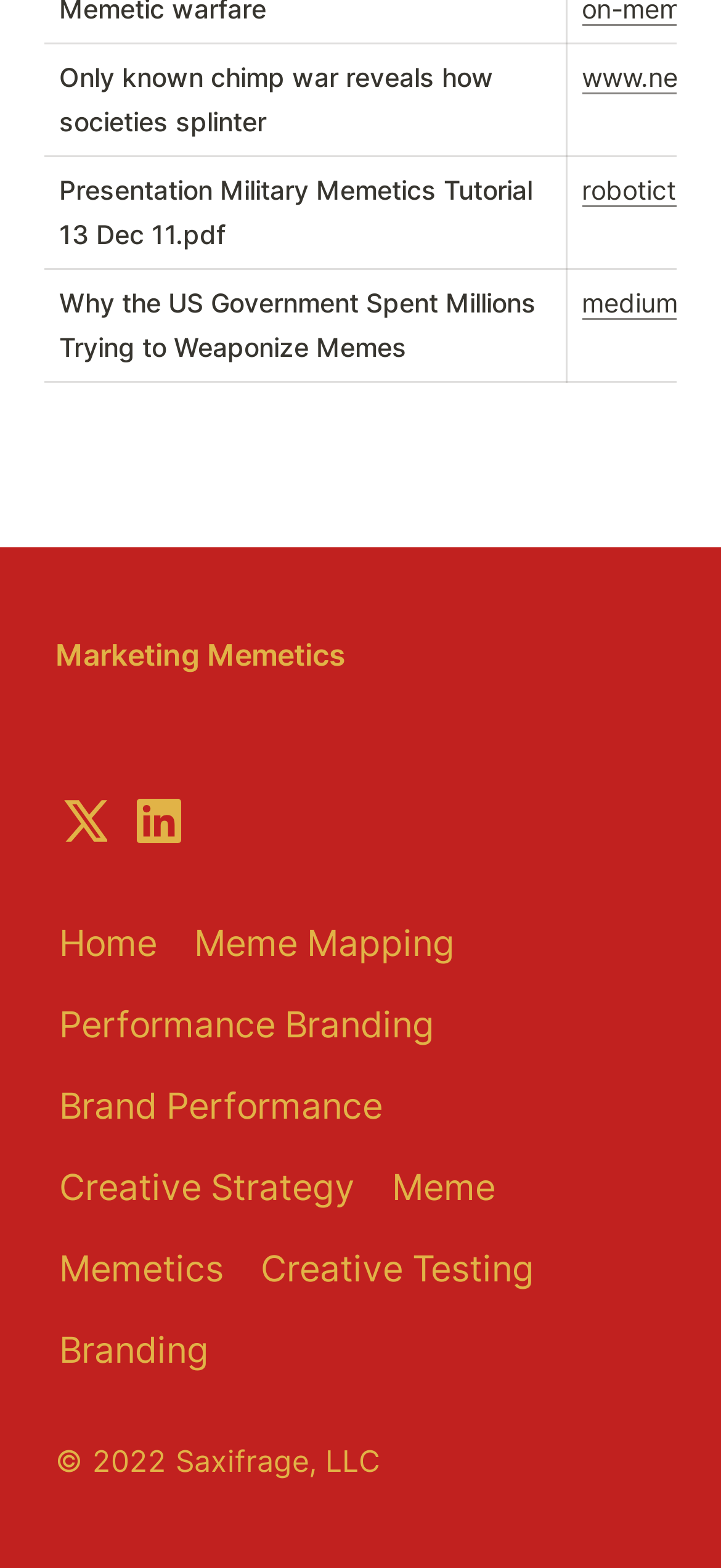Can you provide the bounding box coordinates for the element that should be clicked to implement the instruction: "Click on 'Marketing Memetics'"?

[0.077, 0.406, 0.479, 0.462]